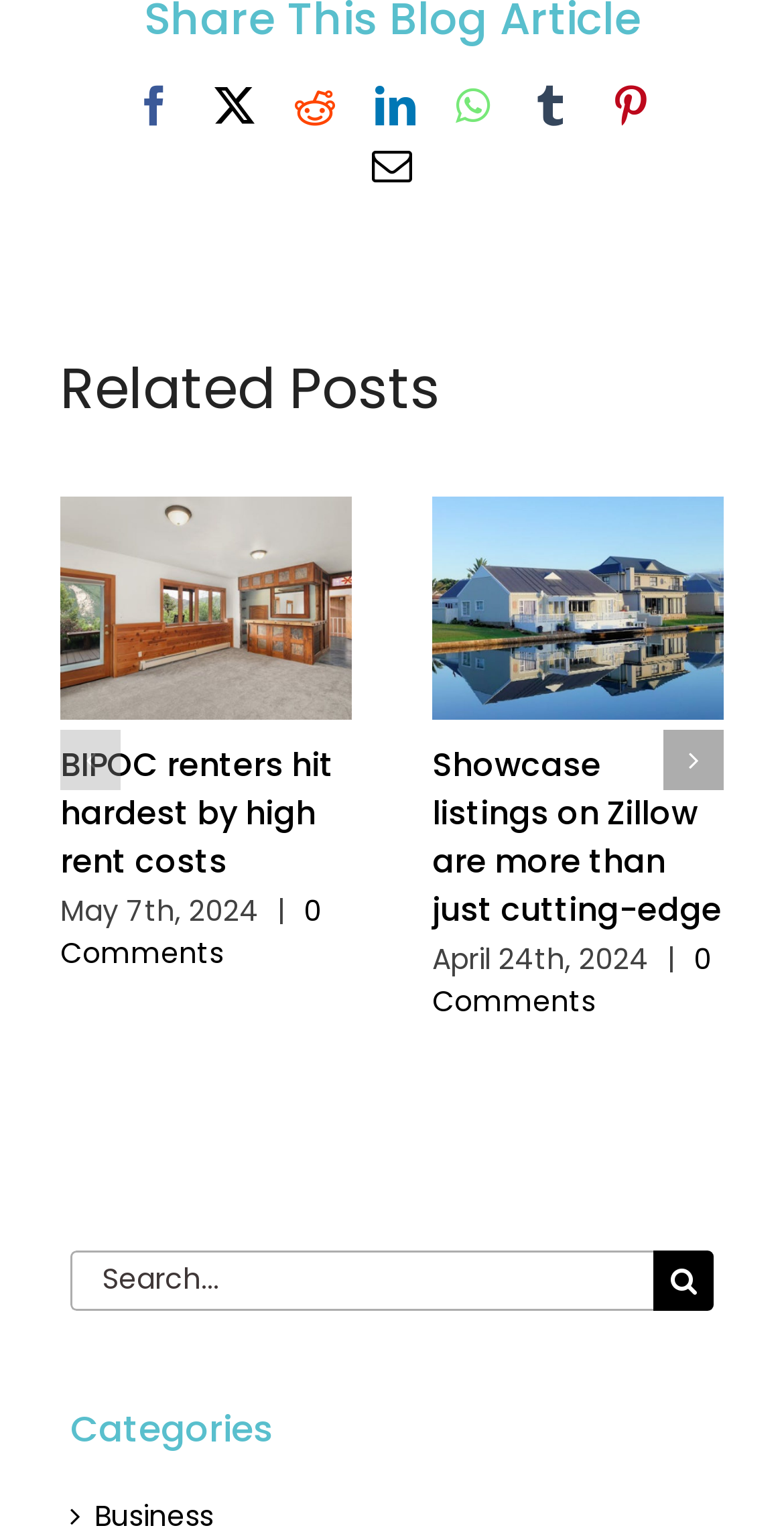Find and indicate the bounding box coordinates of the region you should select to follow the given instruction: "View related post".

[0.077, 0.226, 0.923, 0.281]